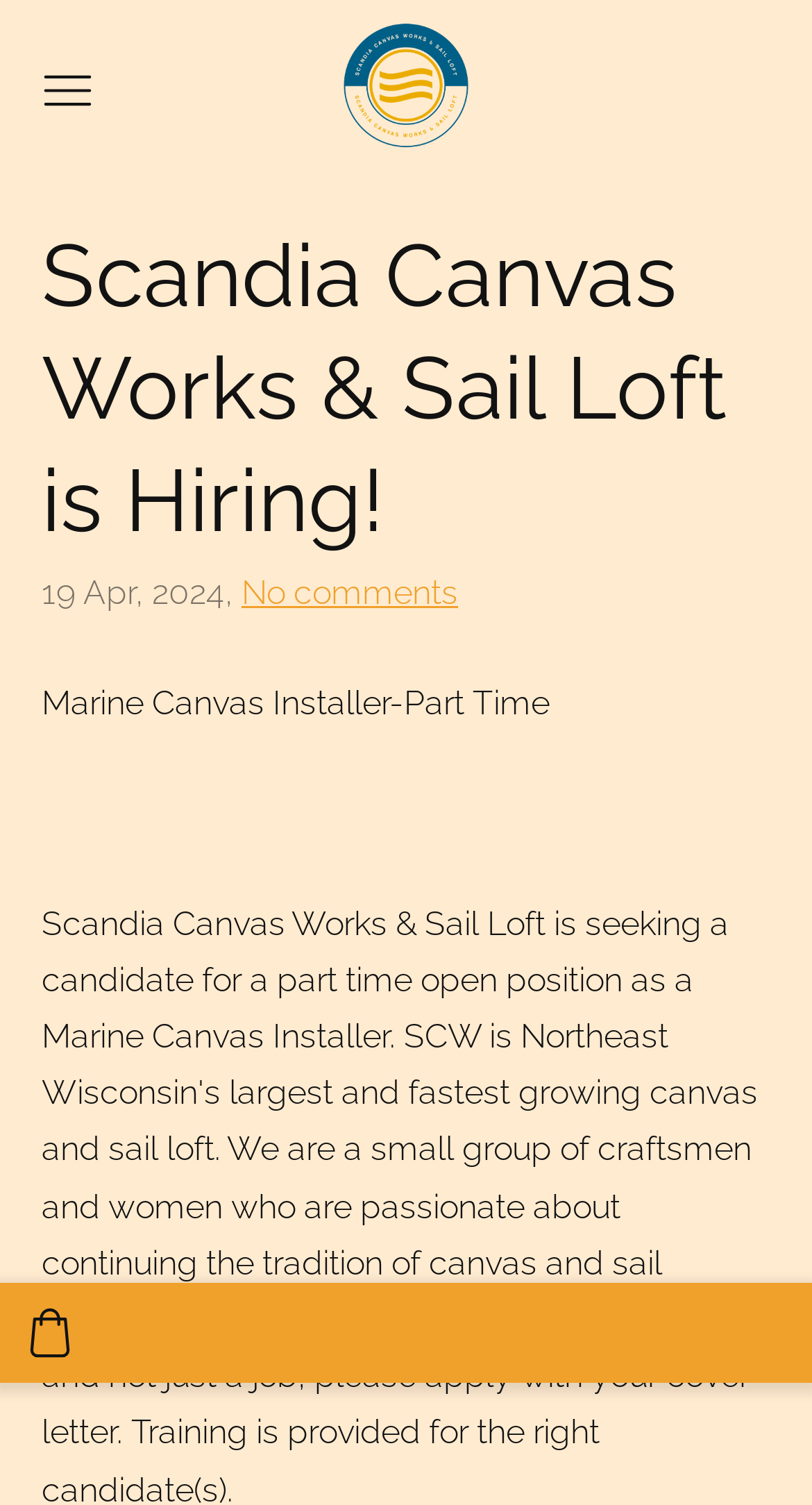Carefully examine the image and provide an in-depth answer to the question: How many comments are there on the latest article?

I examined the webpage and found a section that appears to be an article. Below the article title, I saw a link that says 'No comments'. This indicates that there are no comments on the latest article.